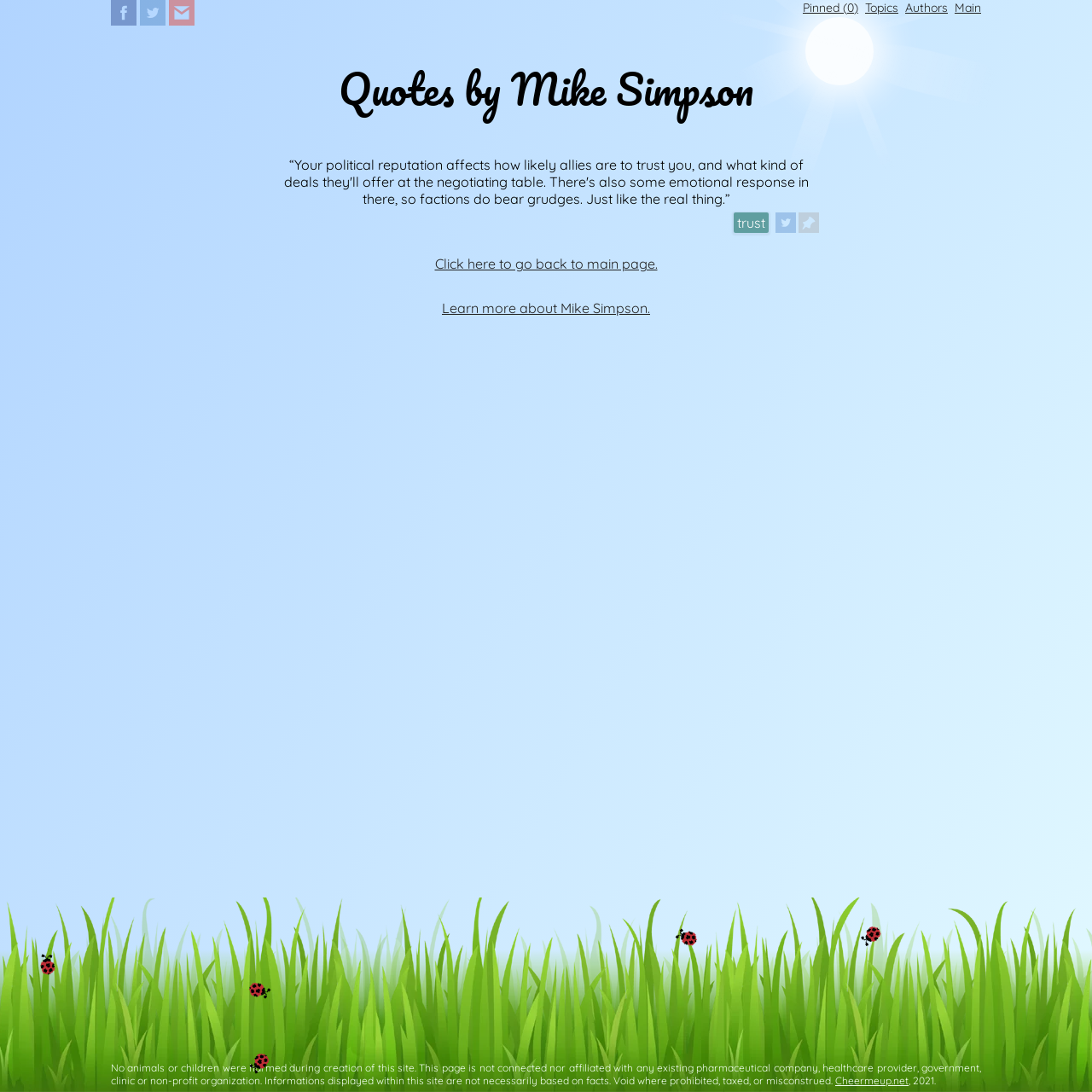Present a detailed account of what is displayed on the webpage.

This webpage is dedicated to showcasing quotes by Mike Simpson, with the goal of inspiring, motivating, and healing visitors. At the top left corner, there are three social media links: Facebook, Twitter, and Mail, each accompanied by a small icon. 

Below these links, a large heading "Quotes by Mike Simpson" dominates the top section of the page. 

On the top right side, there are several links, including "Pinned (0)", "Topics", "Authors", and "Main", which likely serve as navigation options. 

Further down, there is a section with a quote, accompanied by links to "Tweet this quote" and "Pin this quote", with the latter having a small icon. 

Below the quote section, there are two links: "Click here to go back to main page" and "Learn more about Mike Simpson", which provide additional navigation options.

At the very bottom of the page, there is a disclaimer text that spans most of the page's width, stating that the site is not affiliated with any pharmaceutical company, healthcare provider, government, clinic, or non-profit organization, and that the information displayed is not necessarily based on facts. 

Finally, at the bottom right corner, there is a link to "Cheermeup.net" and a copyright notice for 2021.